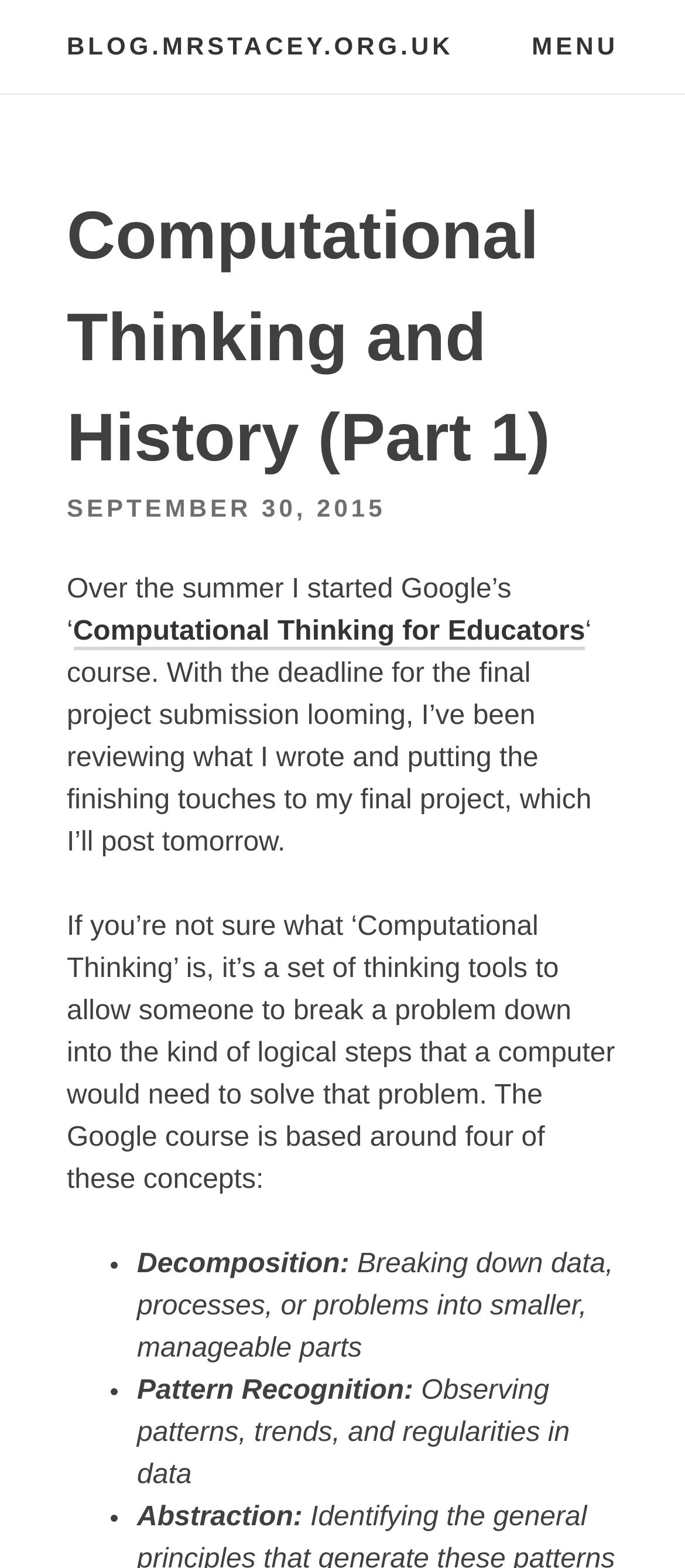What is Abstraction in Computational Thinking?
Refer to the image and provide a thorough answer to the question.

According to the webpage, Abstraction is one of the concepts of Computational Thinking, which involves observing patterns, trends, and regularities in data, but the correct answer is not entirely accurate, Abstraction is actually about hiding irrelevant details and showing only the necessary information, the correct answer should be 'hiding irrelevant details'.